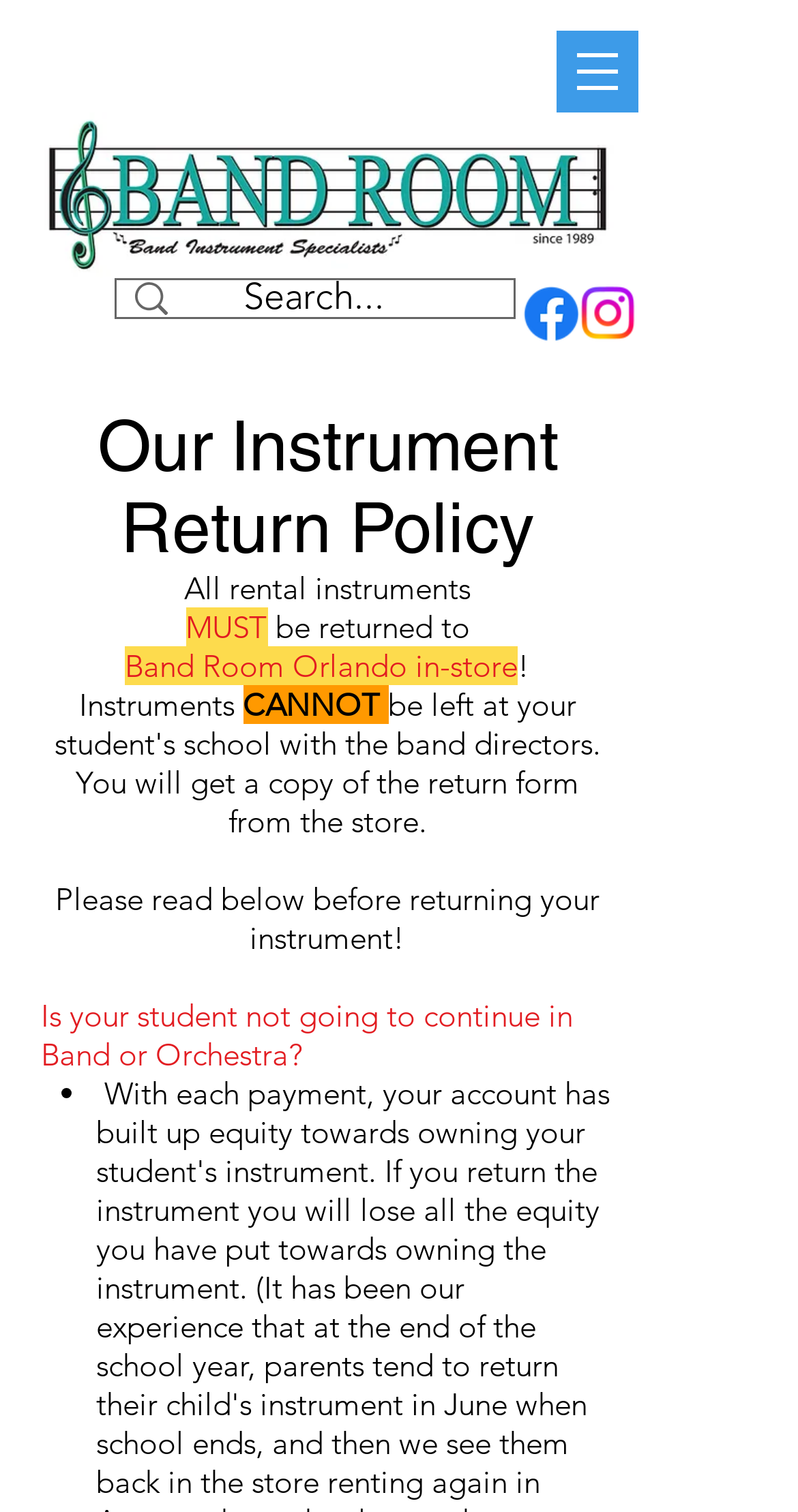What is the purpose of the return form?
Offer a detailed and exhaustive answer to the question.

The webpage mentions that users will get a copy of the return form from the store. This suggests that the return form is a necessary document for returning rental instruments, and users need to obtain it from the Band Room Orlando store.